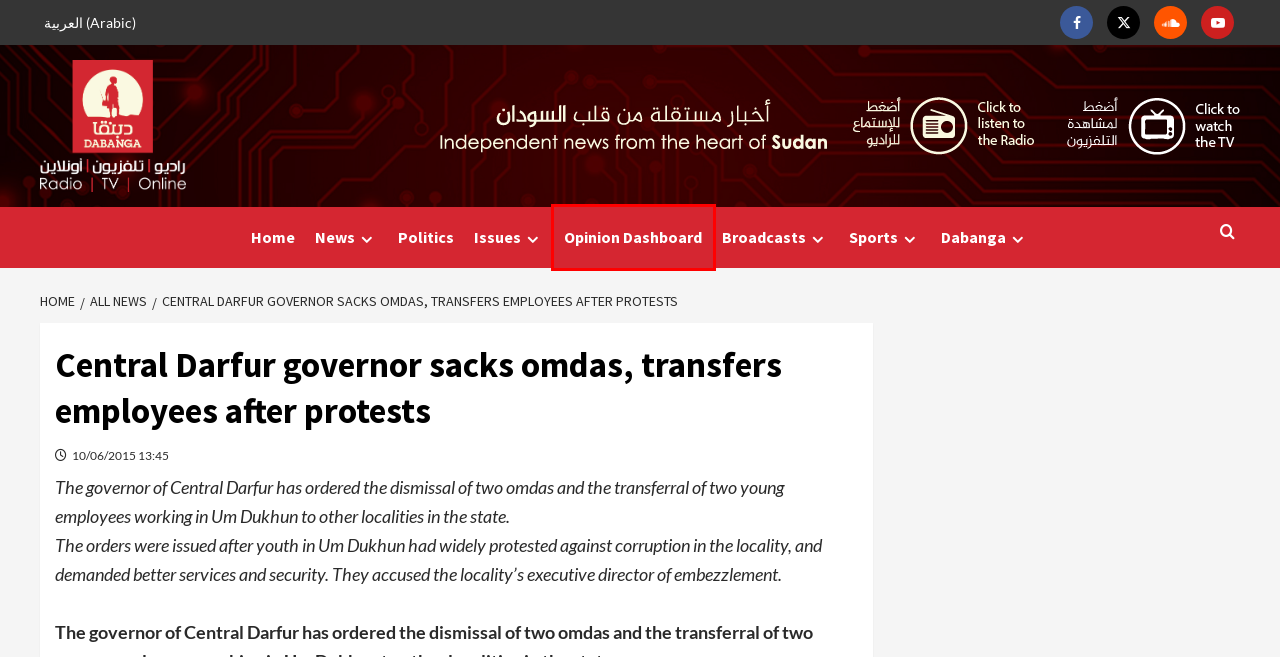You have a screenshot of a webpage, and a red bounding box highlights an element. Select the webpage description that best fits the new page after clicking the element within the bounding box. Options are:
A. Issues Archives - Dabanga Radio TV Online
B. الصفحة الرئيسية - Dabanga Radio TV Online
C. Sports Archives - Dabanga Radio TV Online
D. Home - Dabanga Radio TV Online
E. News Archives - Dabanga Radio TV Online
F. All News - Dabanga Radio TV Online
G. Opinion Dashboard - Dabanga Radio TV Online
H. Politics Archives - Dabanga Radio TV Online

G